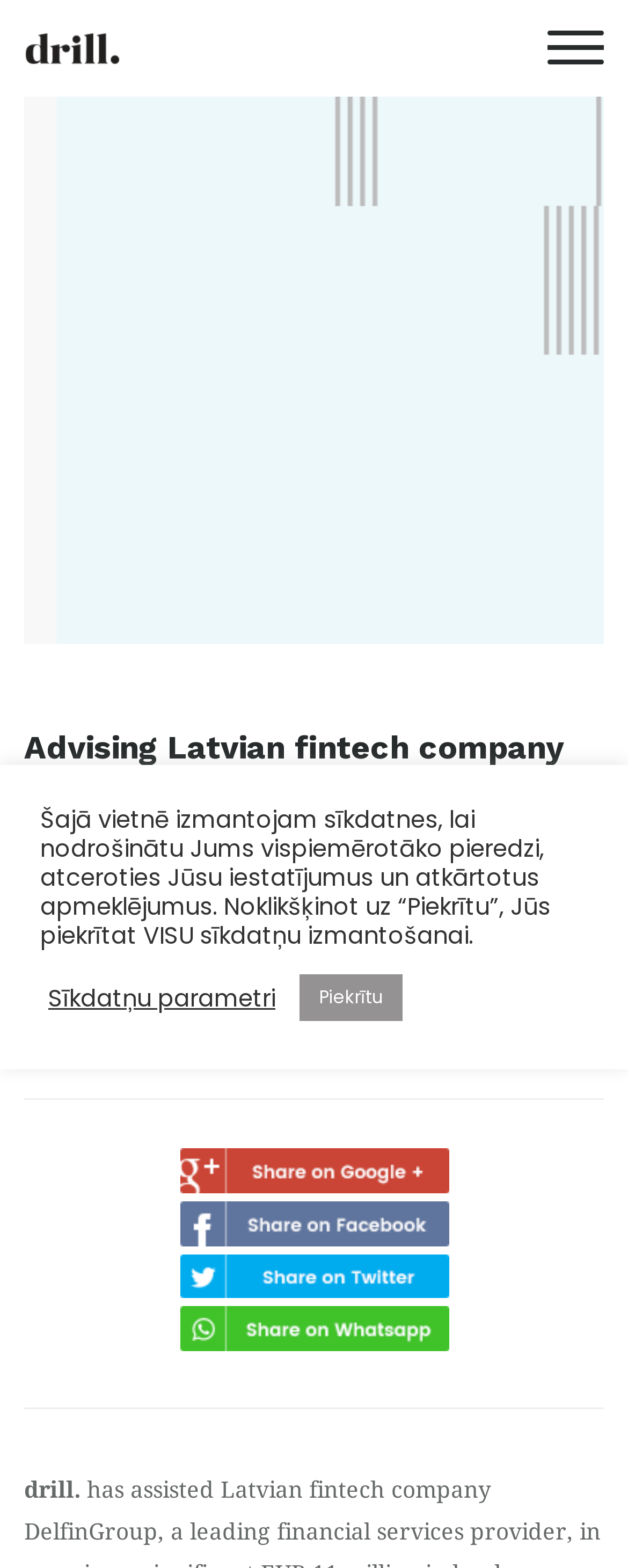Please specify the bounding box coordinates of the element that should be clicked to execute the given instruction: 'view more articles'. Ensure the coordinates are four float numbers between 0 and 1, expressed as [left, top, right, bottom].

[0.273, 0.732, 0.727, 0.761]